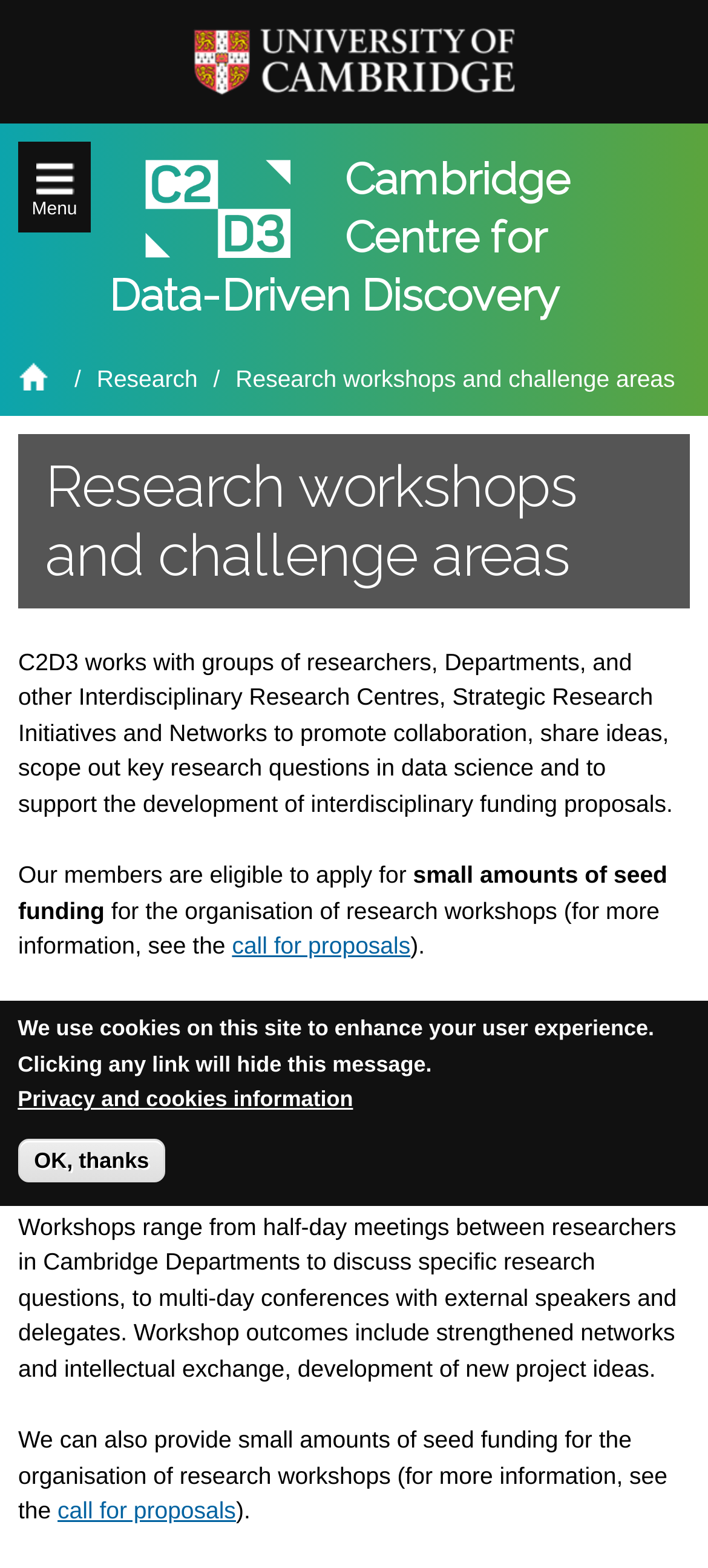Specify the bounding box coordinates of the element's area that should be clicked to execute the given instruction: "Go to University of Cambridge website". The coordinates should be four float numbers between 0 and 1, i.e., [left, top, right, bottom].

[0.272, 0.041, 0.728, 0.058]